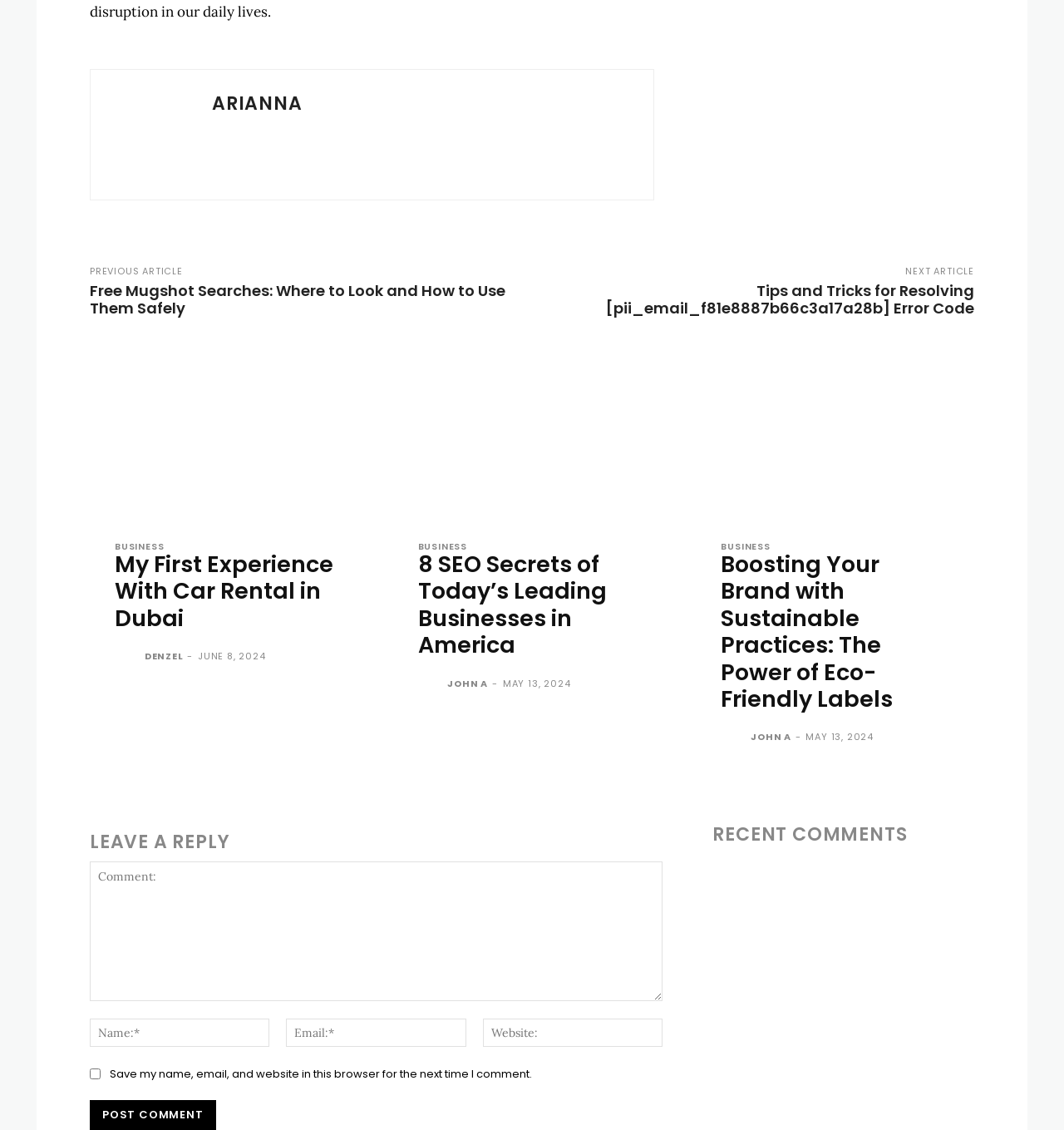Specify the bounding box coordinates of the region I need to click to perform the following instruction: "Click on the 'Free Mugshot Searches: Where to Look and How to Use Them Safely' article". The coordinates must be four float numbers in the range of 0 to 1, i.e., [left, top, right, bottom].

[0.084, 0.248, 0.475, 0.282]